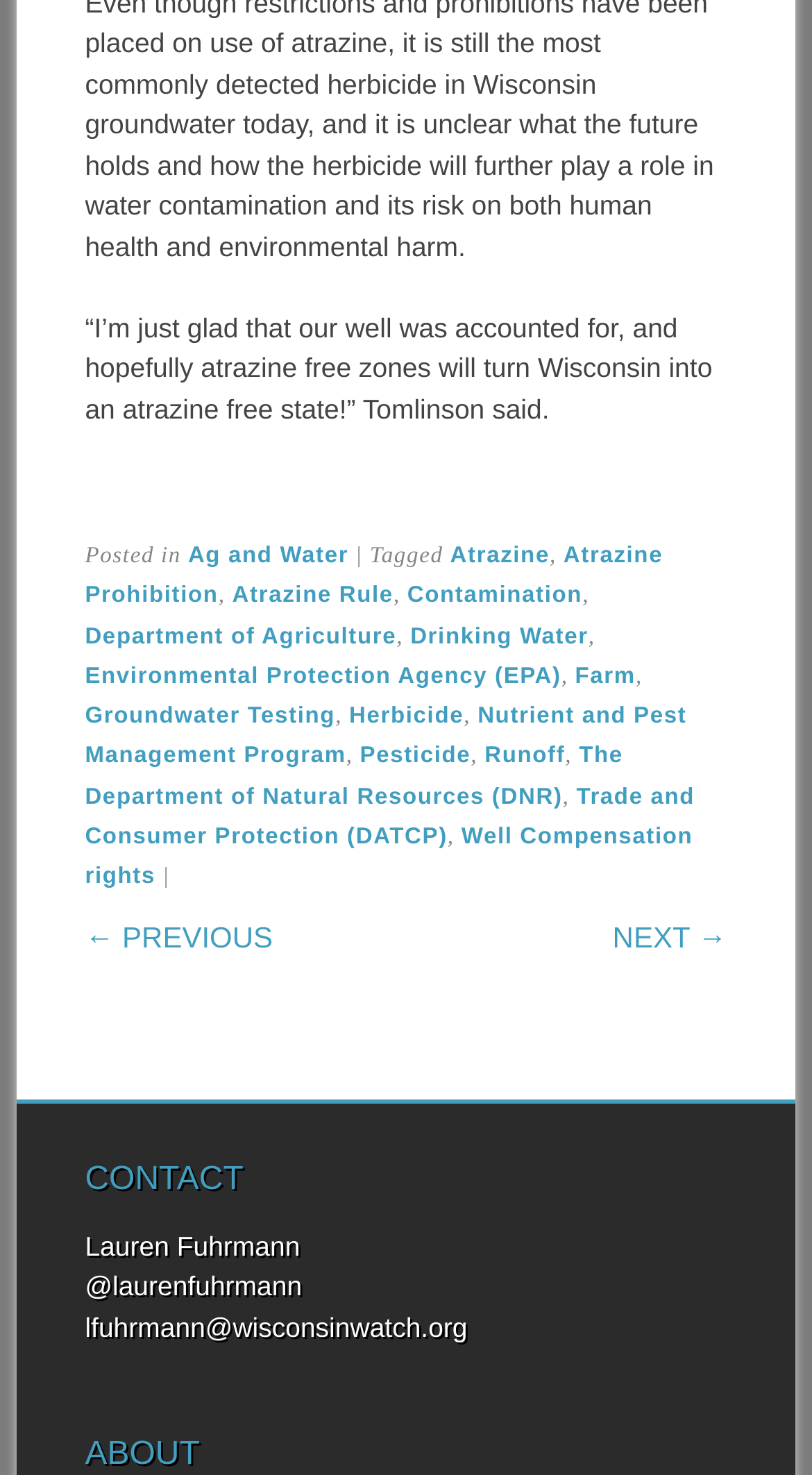Identify the bounding box coordinates of the element that should be clicked to fulfill this task: "Contact Lauren Fuhrmann". The coordinates should be provided as four float numbers between 0 and 1, i.e., [left, top, right, bottom].

[0.105, 0.834, 0.37, 0.855]